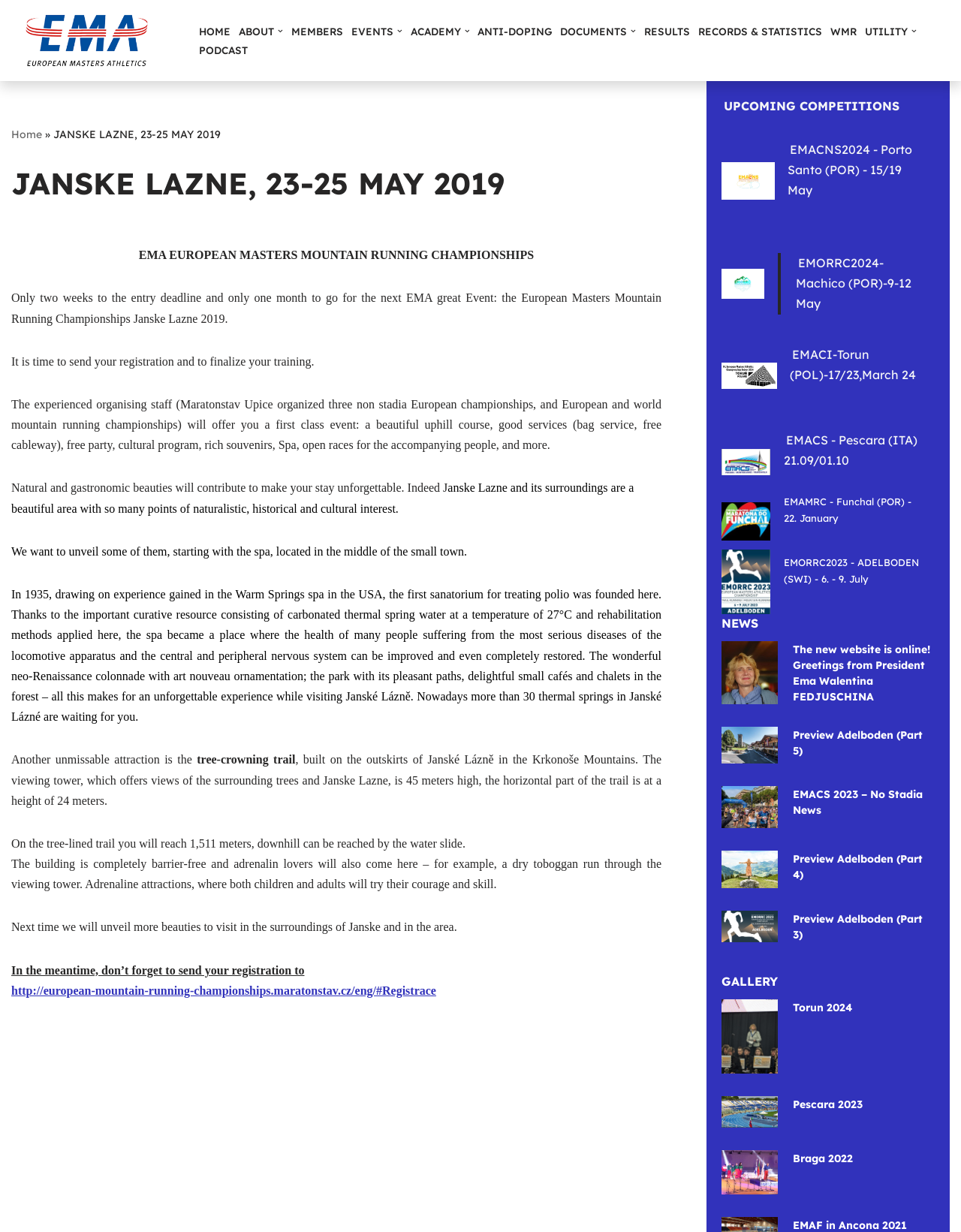What is the location of the European Masters Mountain Running Championships?
Using the information from the image, answer the question thoroughly.

The location of the European Masters Mountain Running Championships is mentioned in the text as Janske Lazne, which is a small town in the Krkonoše Mountains.